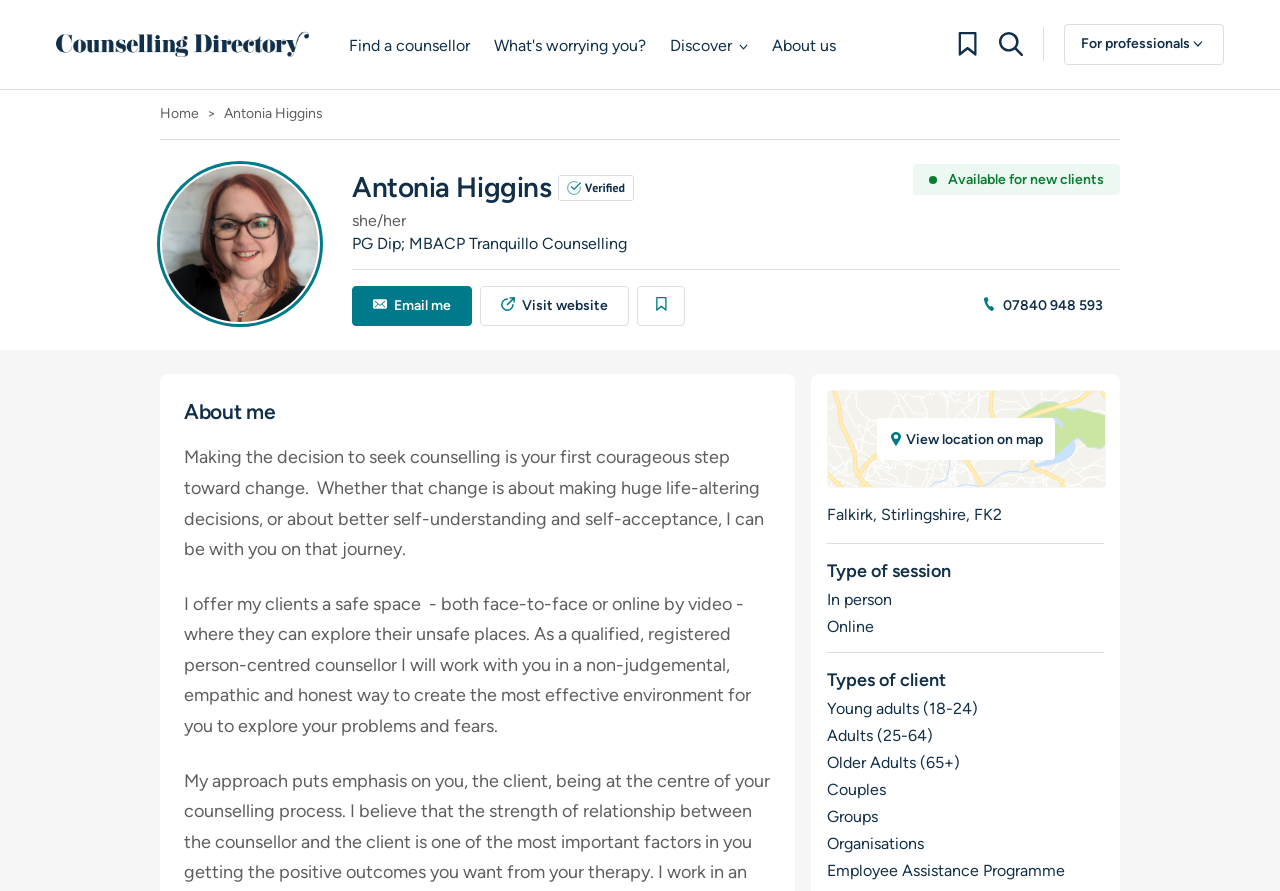Identify the bounding box coordinates of the area you need to click to perform the following instruction: "View Antonia Higgins' location on the map".

[0.647, 0.439, 0.863, 0.547]